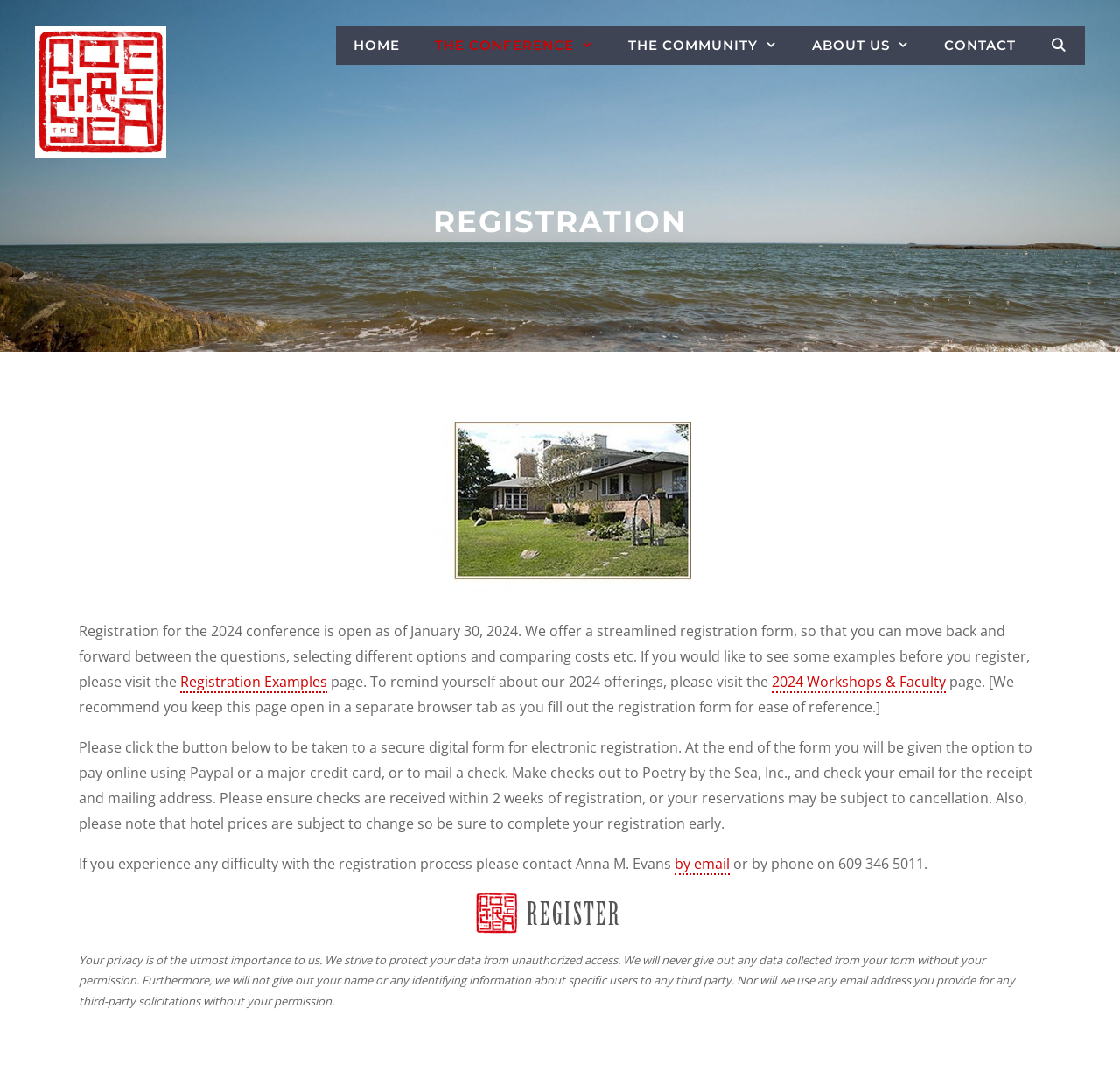Show the bounding box coordinates of the region that should be clicked to follow the instruction: "Click the 'Poetry by the Sea' link."

[0.031, 0.076, 0.148, 0.094]